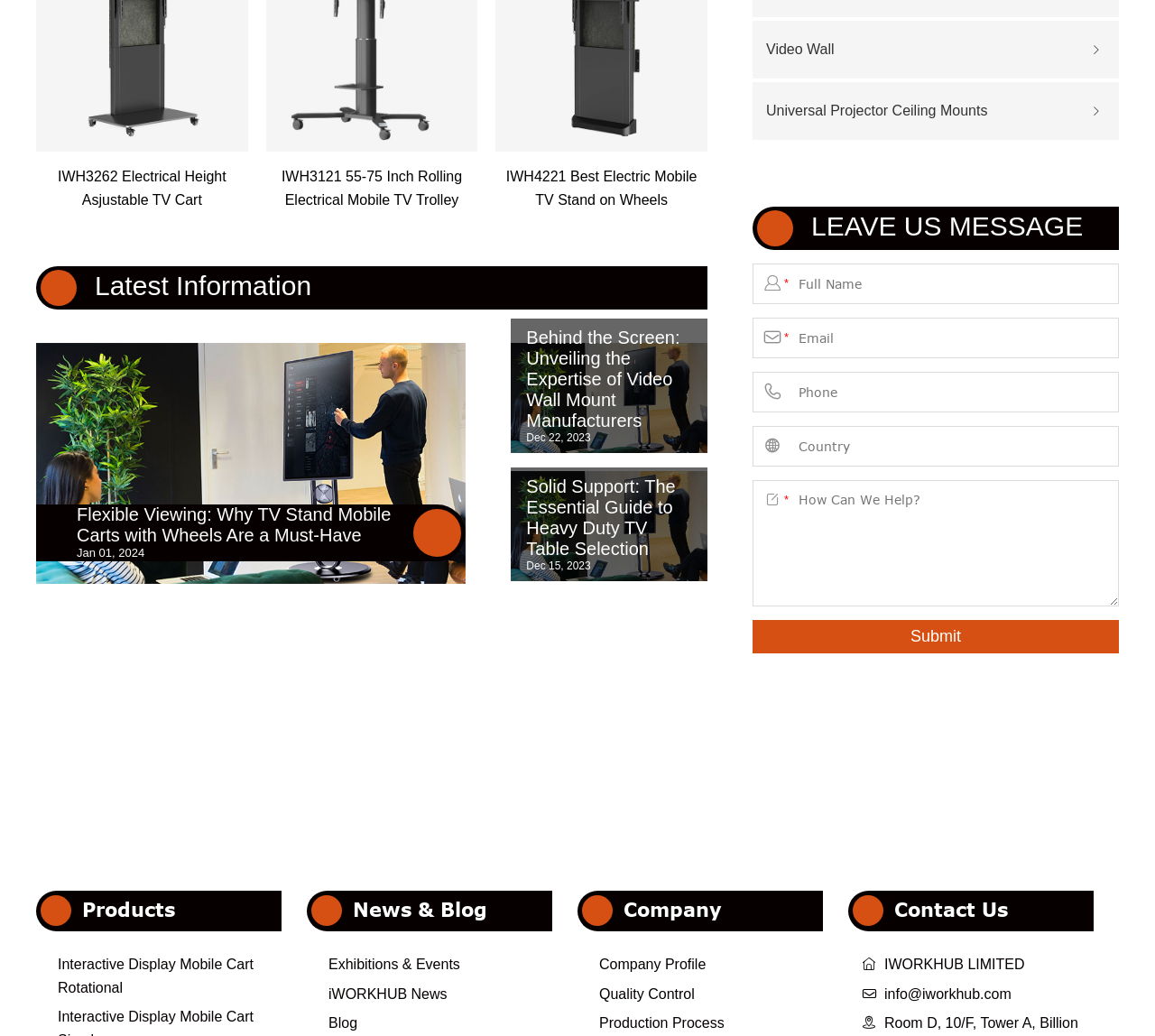What is the company name?
Answer the question with as much detail as possible.

The company name 'IWORKHUB LIMITED' is displayed at the bottom of the webpage, indicating that it is the company behind the website and its products.